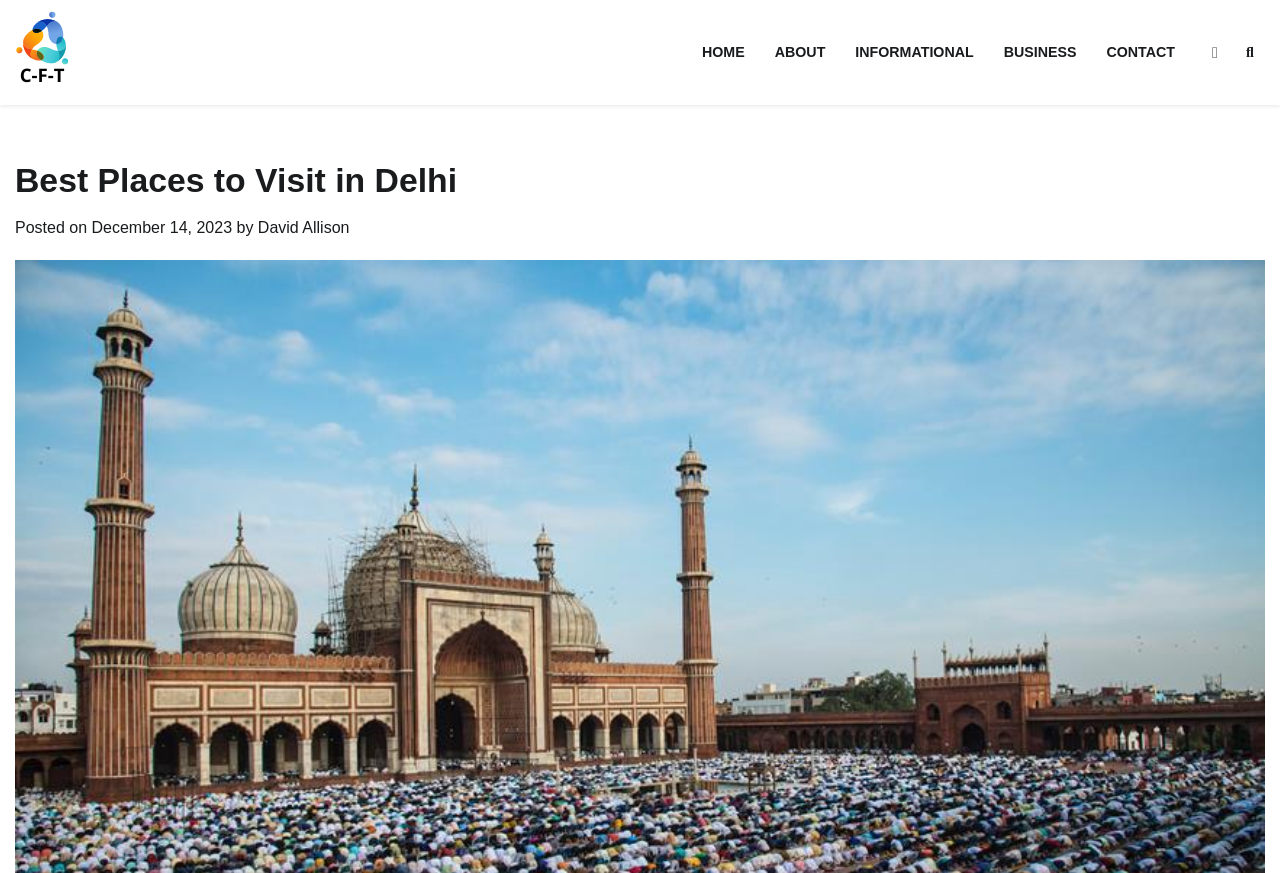Identify the bounding box of the UI element described as follows: "alt="CFT Net"". Provide the coordinates as four float numbers in the range of 0 to 1 [left, top, right, bottom].

[0.012, 0.011, 0.059, 0.109]